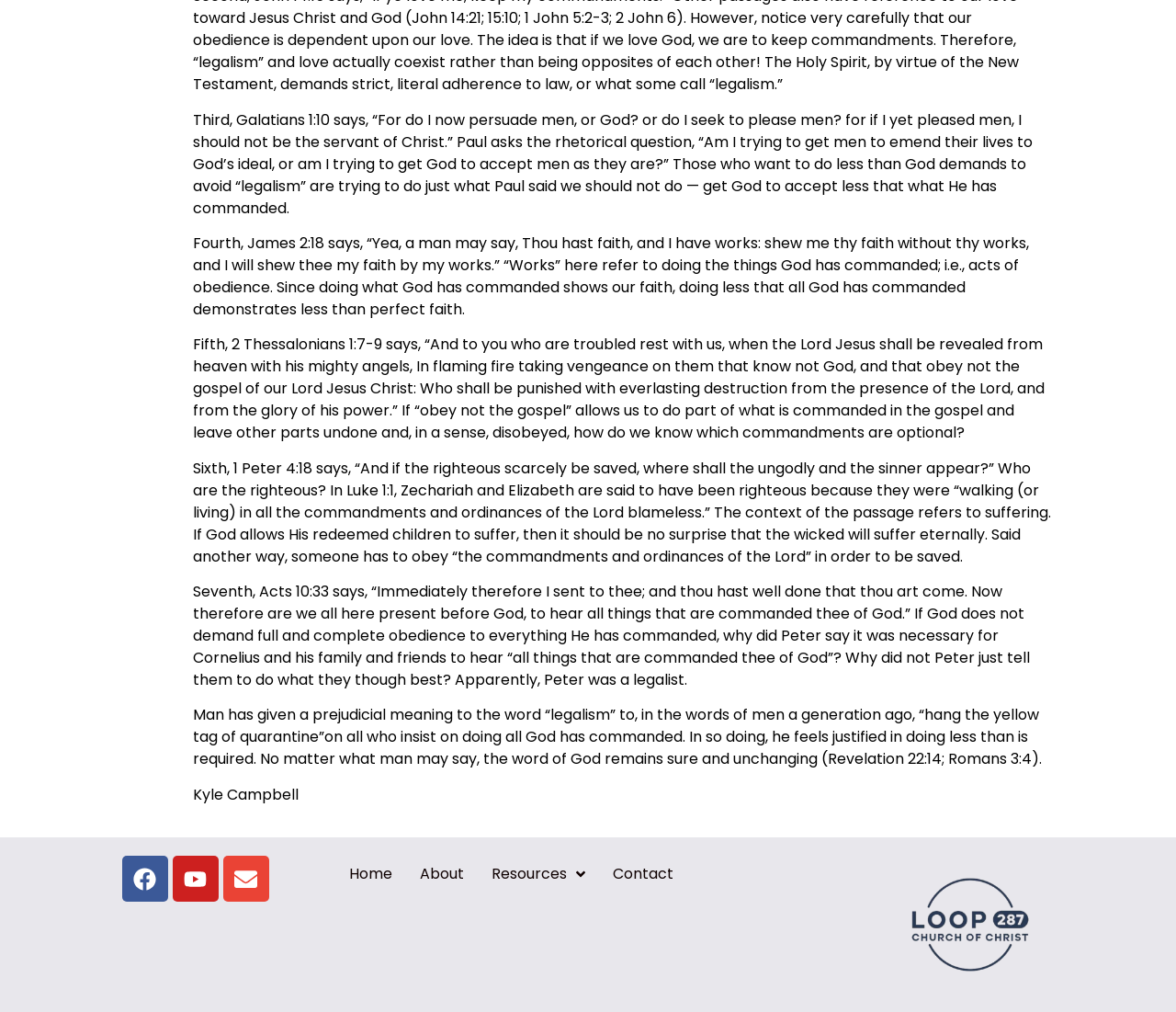What is the main topic of this webpage?
Using the image, respond with a single word or phrase.

Christianity